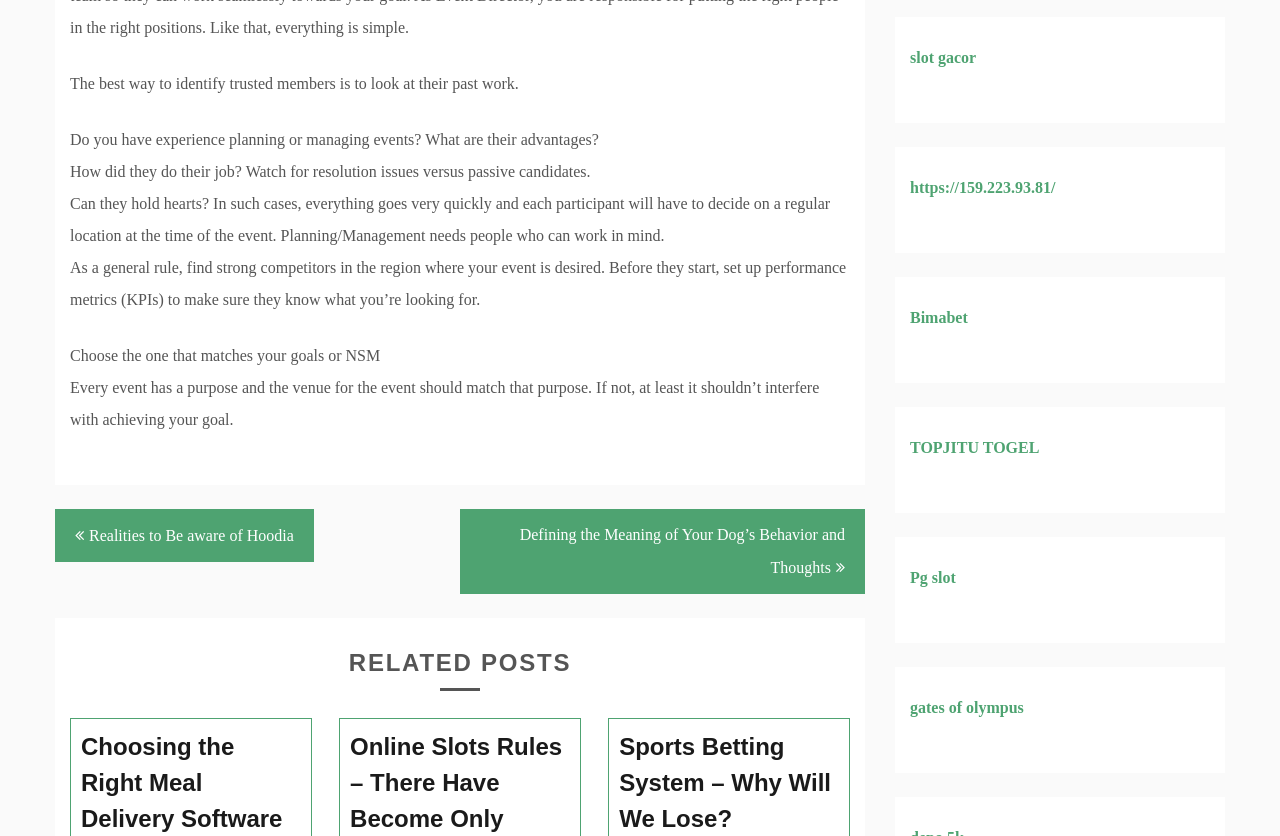Identify the bounding box coordinates of the area you need to click to perform the following instruction: "Go to Home page".

None